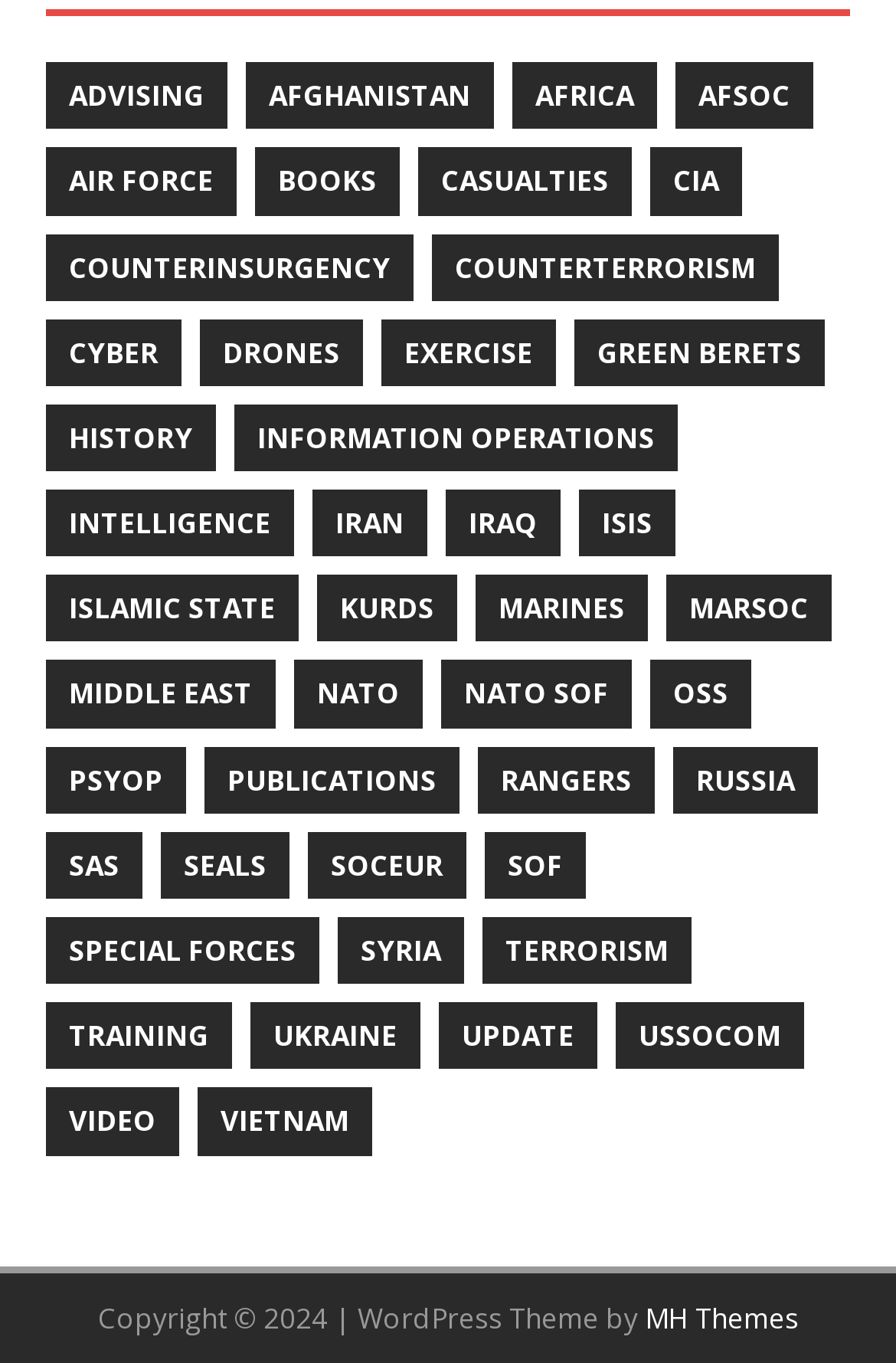Specify the bounding box coordinates for the region that must be clicked to perform the given instruction: "Visit the 'SPECIAL FORCES' page".

[0.051, 0.673, 0.356, 0.722]